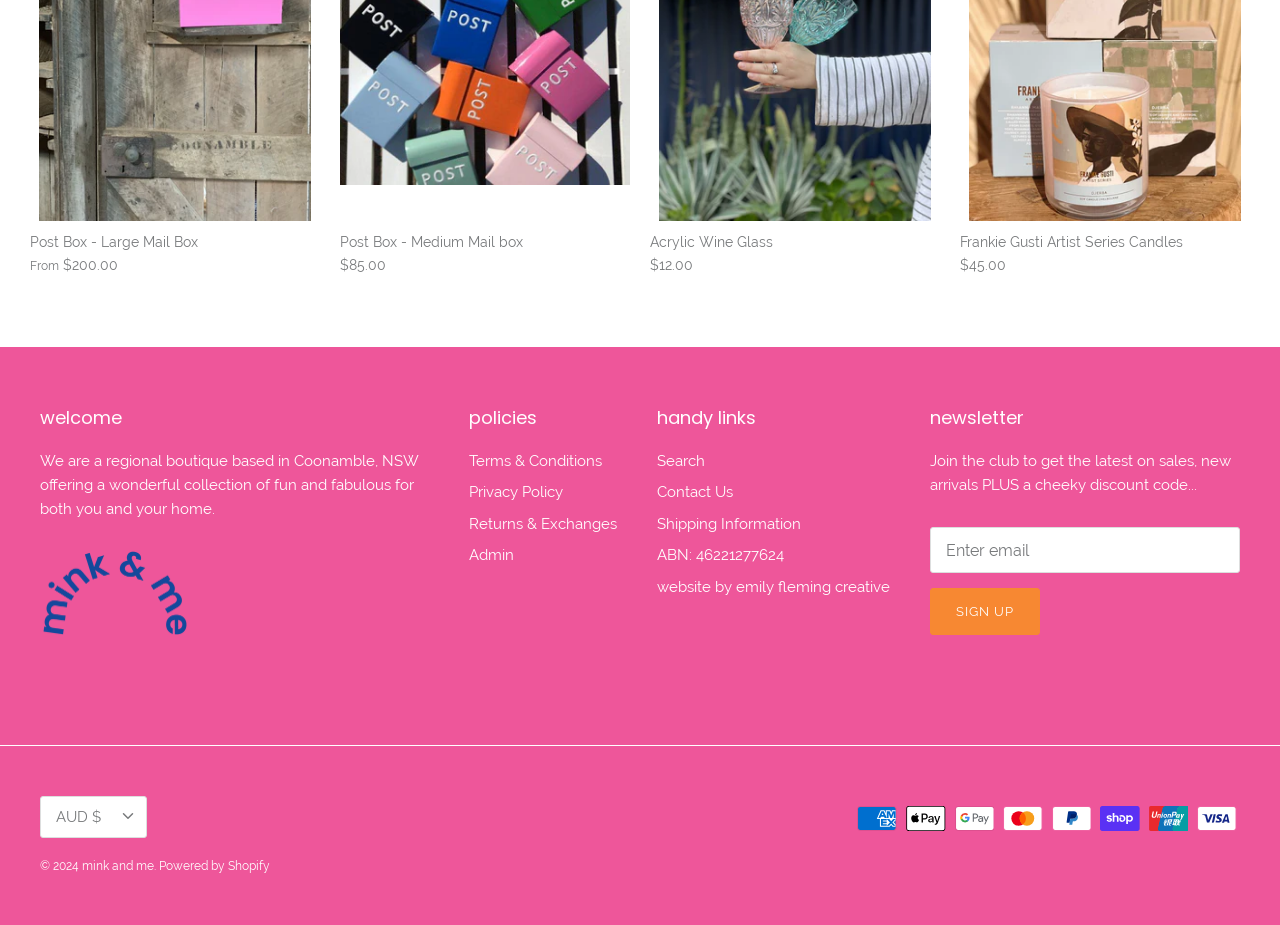Identify the bounding box coordinates for the element you need to click to achieve the following task: "go to About page". Provide the bounding box coordinates as four float numbers between 0 and 1, in the form [left, top, right, bottom].

None